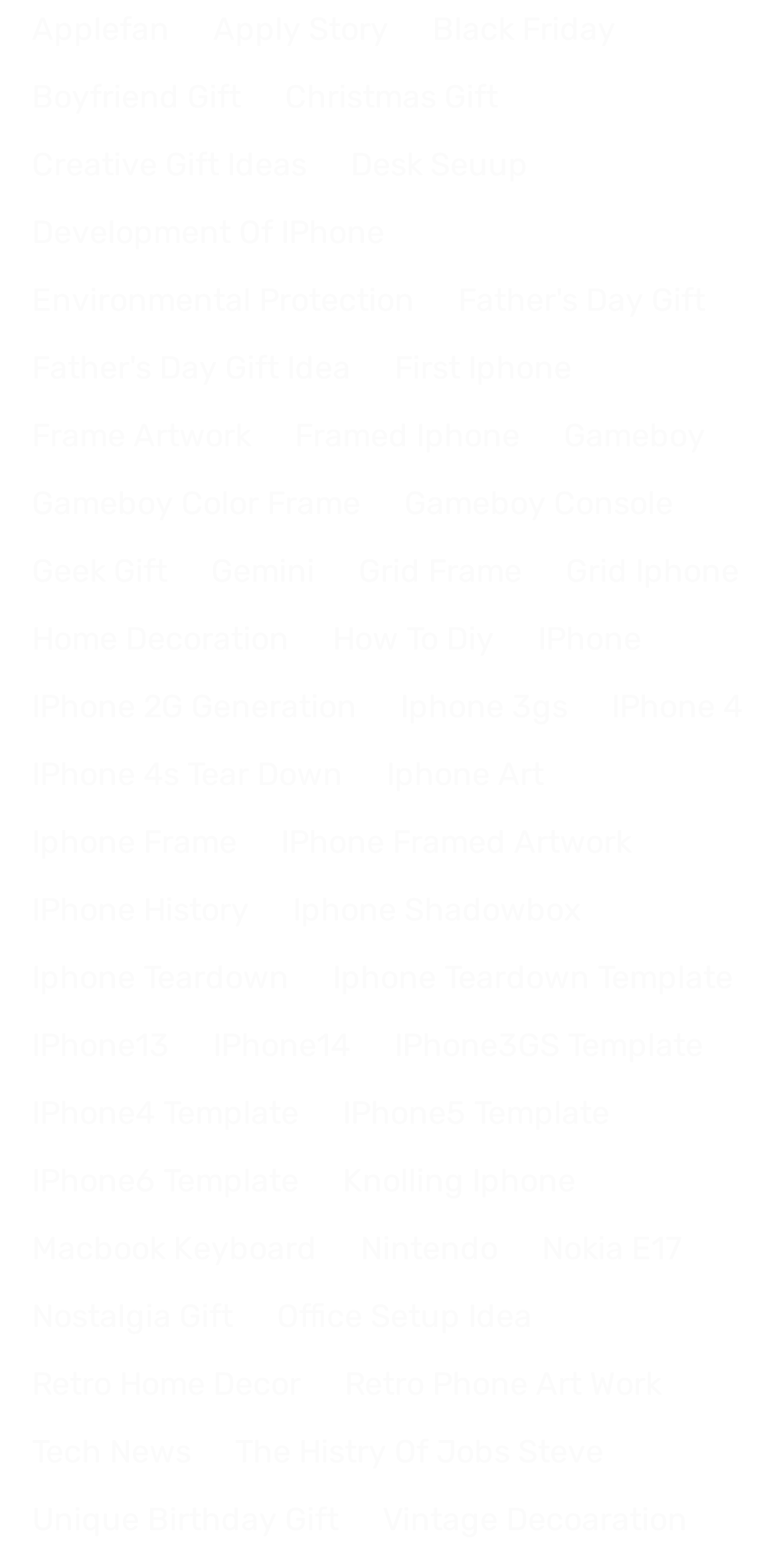Bounding box coordinates must be specified in the format (top-left x, top-left y, bottom-right x, bottom-right y). All values should be floating point numbers between 0 and 1. What are the bounding box coordinates of the UI element described as: frame artwork

[0.041, 0.266, 0.323, 0.29]